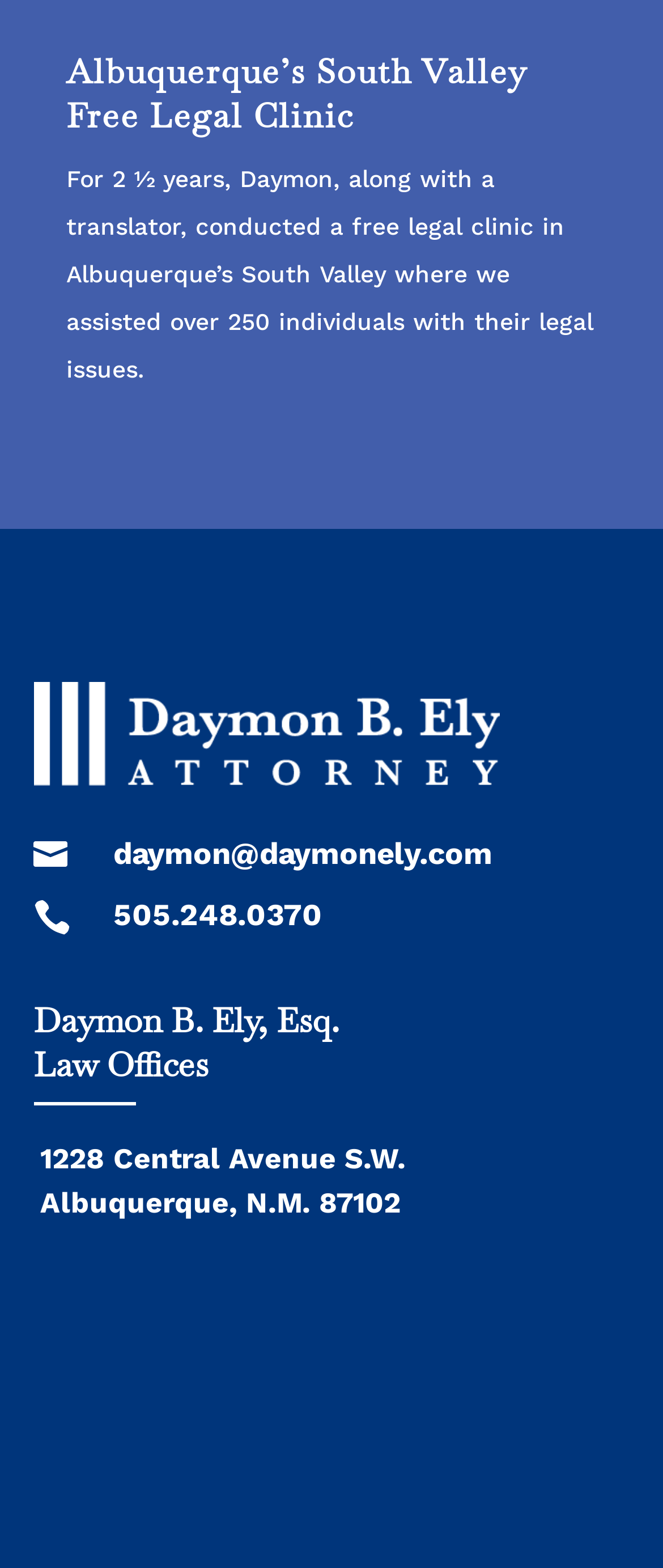What is the clinic that the attorney conducted?
Based on the image, answer the question in a detailed manner.

I found the heading 'Albuquerque’s South Valley Free Legal Clinic' with bounding box coordinates [0.1, 0.031, 0.9, 0.099]. This suggests that the attorney conducted a free legal clinic in Albuquerque’s South Valley.